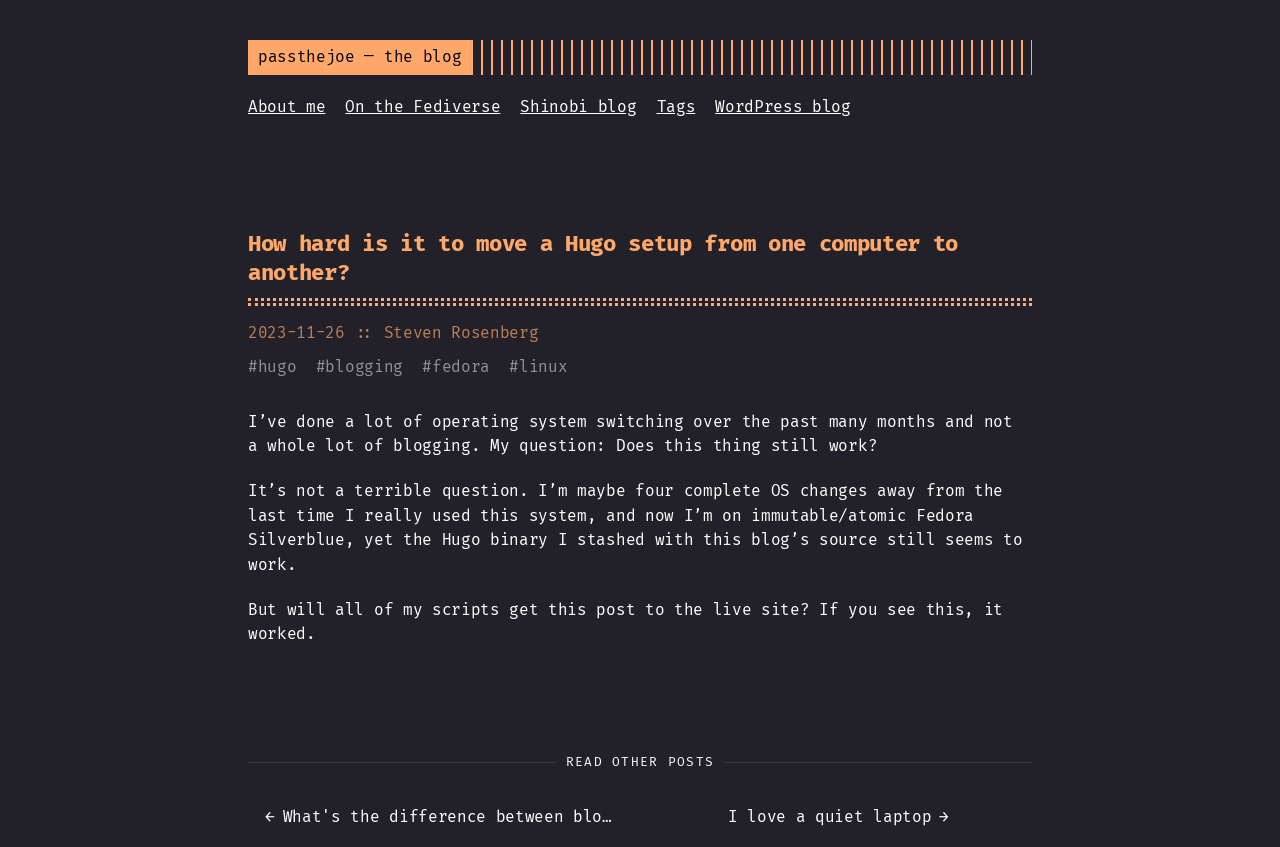Answer the question below using just one word or a short phrase: 
What is the date of the blog post?

2023-11-26